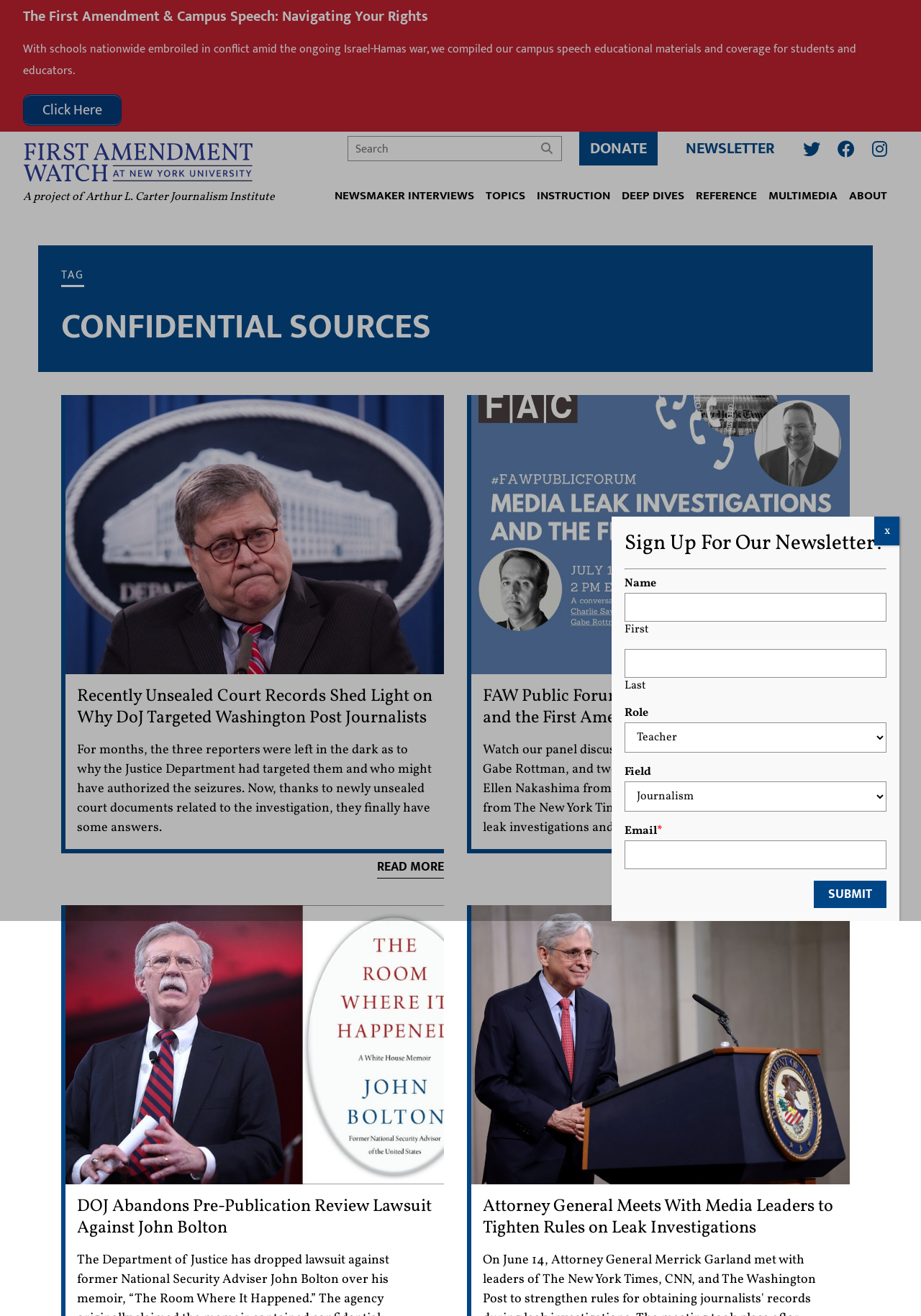Locate the bounding box coordinates of the element you need to click to accomplish the task described by this instruction: "Visit the 'Television' page".

None